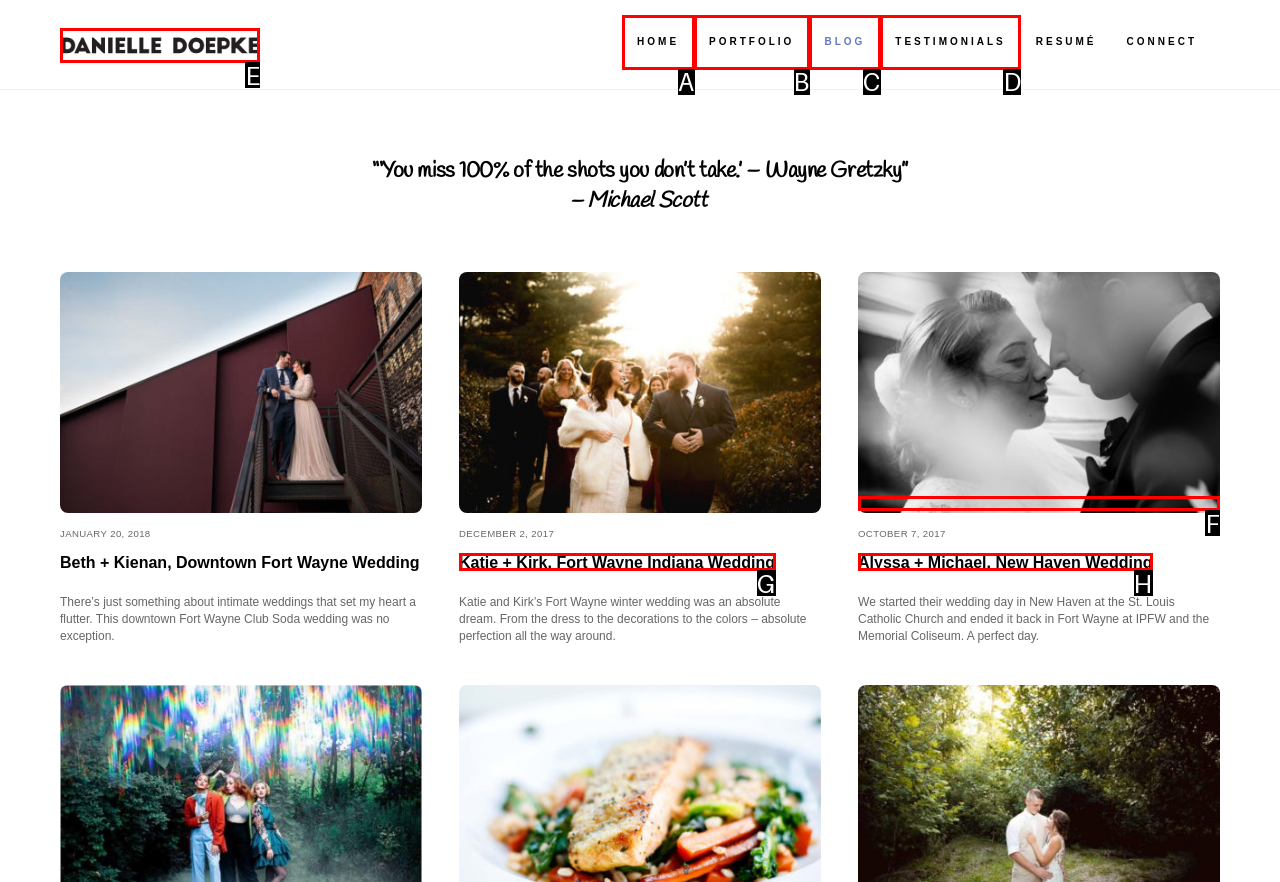Identify which HTML element to click to fulfill the following task: Click the logo to go to the homepage. Provide your response using the letter of the correct choice.

E